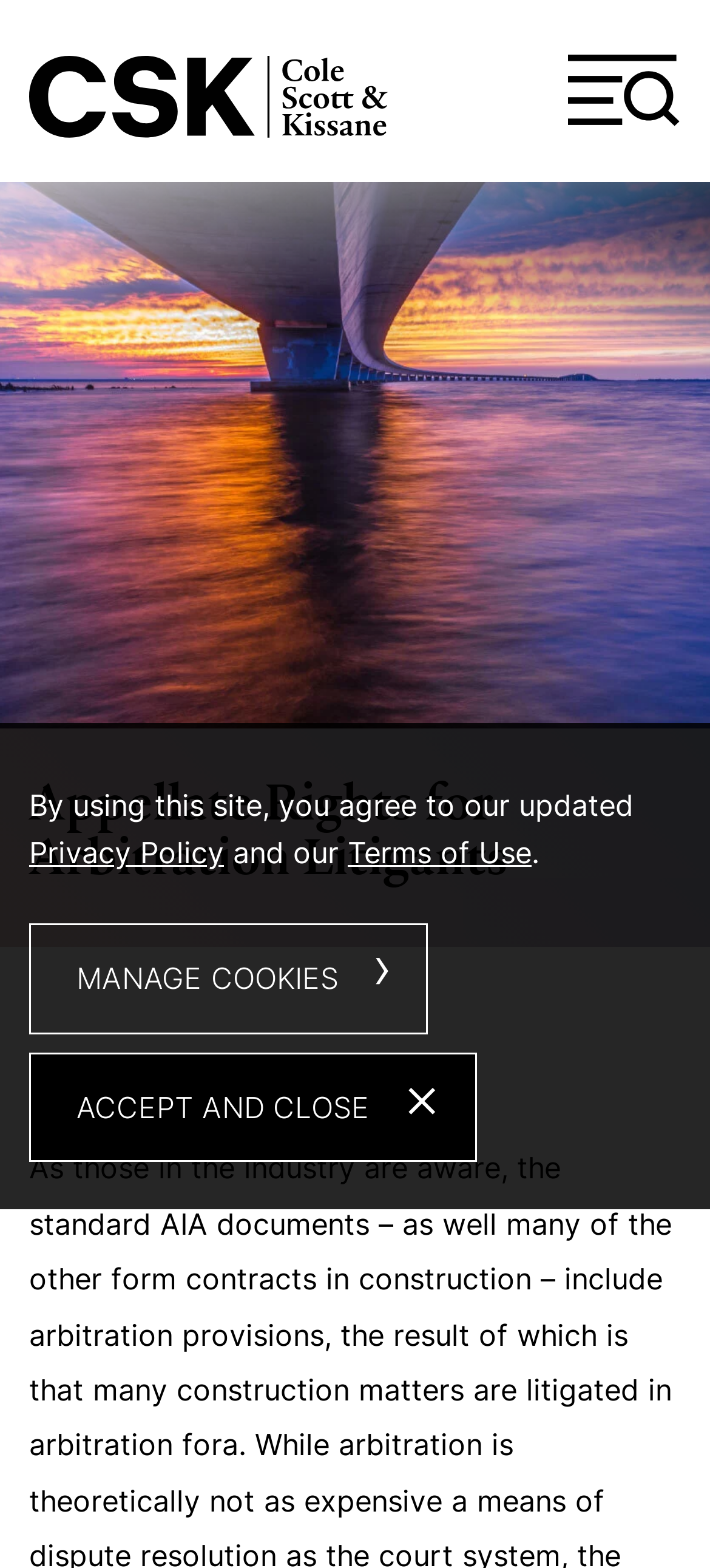What is the main topic of the webpage?
Using the information from the image, give a concise answer in one word or a short phrase.

Appellate Rights for Arbitration Litigants